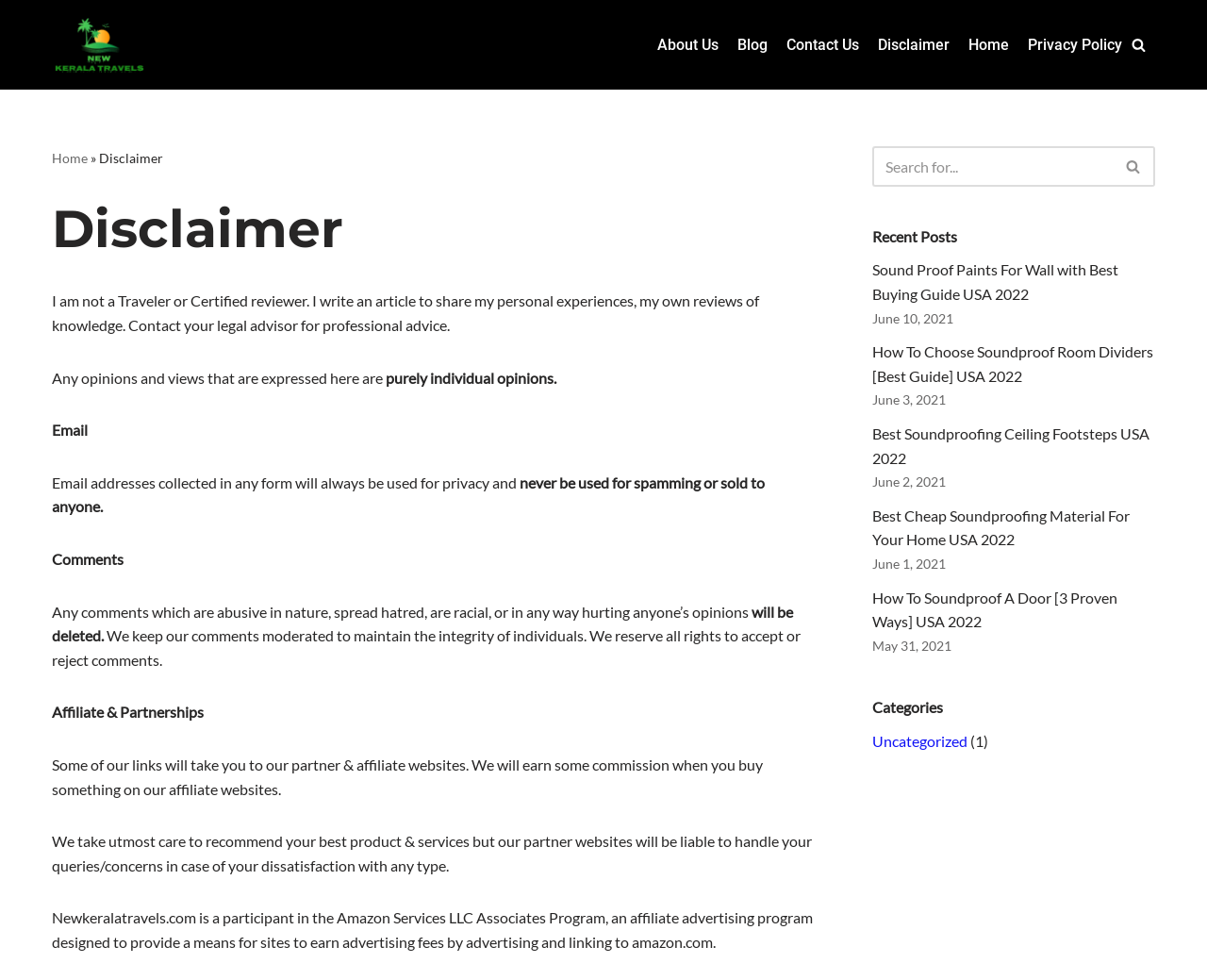Point out the bounding box coordinates of the section to click in order to follow this instruction: "Click on the 'About Us' link".

[0.545, 0.033, 0.595, 0.058]